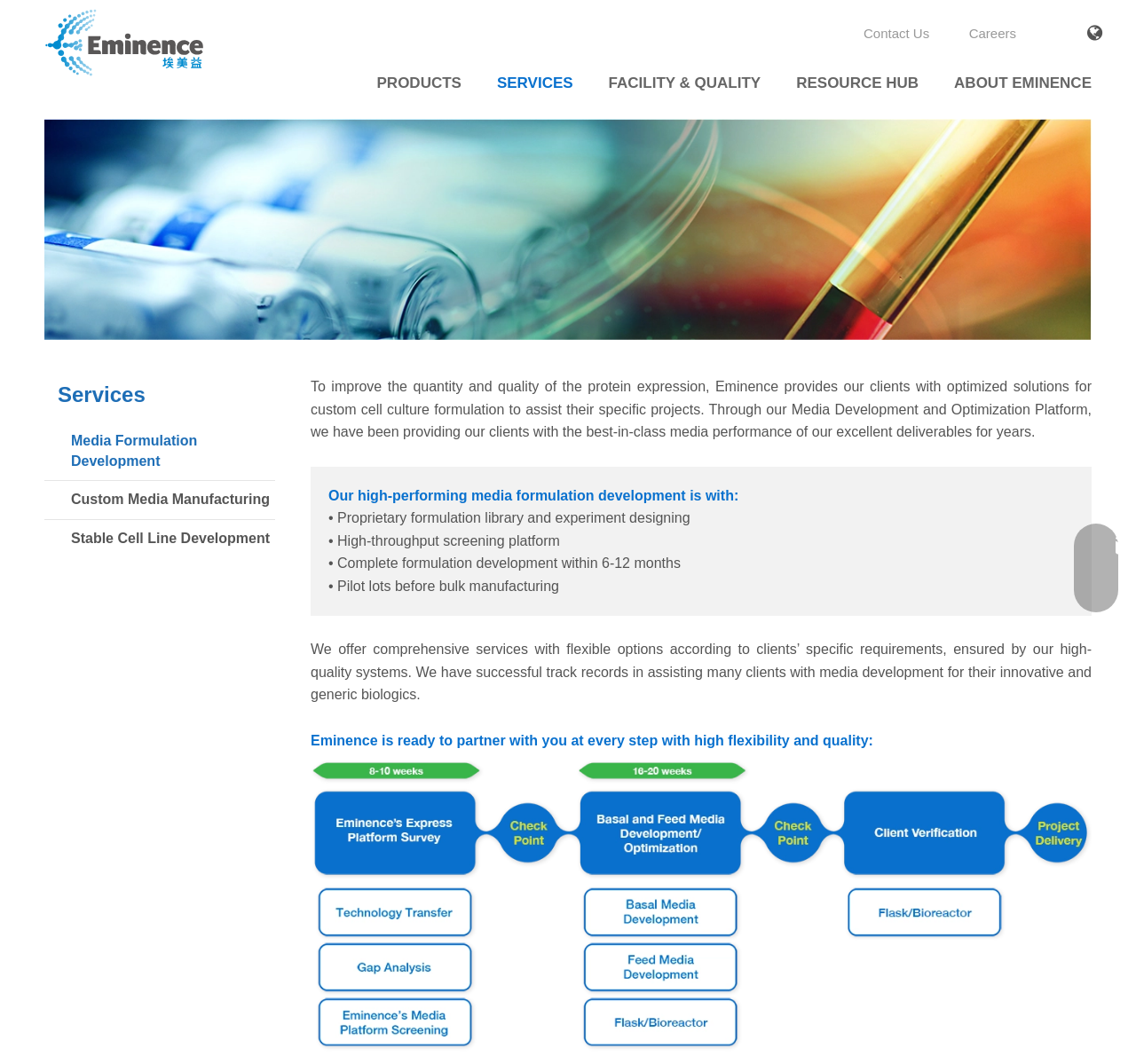How can clients contact Eminence?
Refer to the image and answer the question using a single word or phrase.

Email or phone